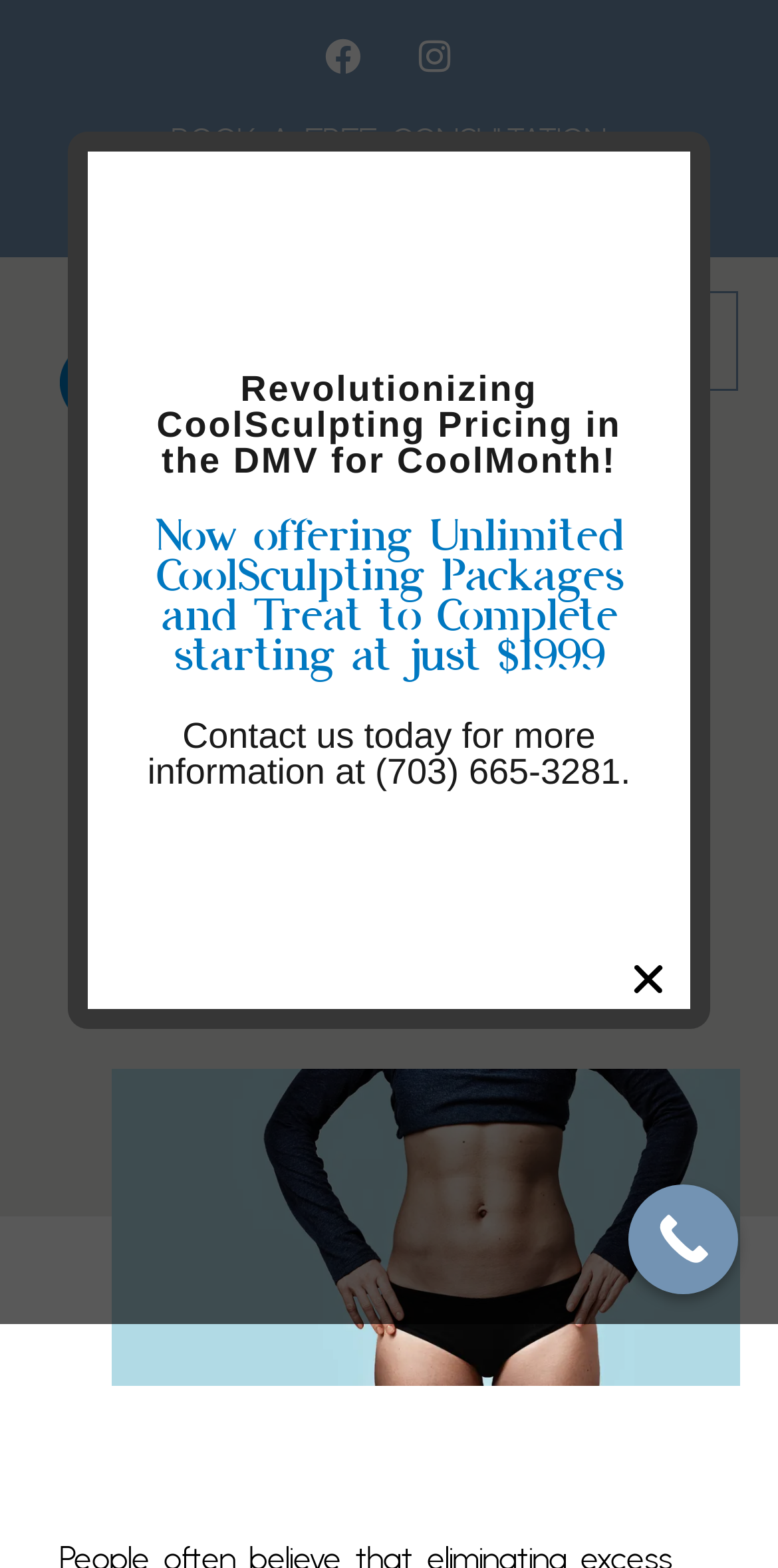What is the name of the company?
Using the visual information, answer the question in a single word or phrase.

Cool Contours